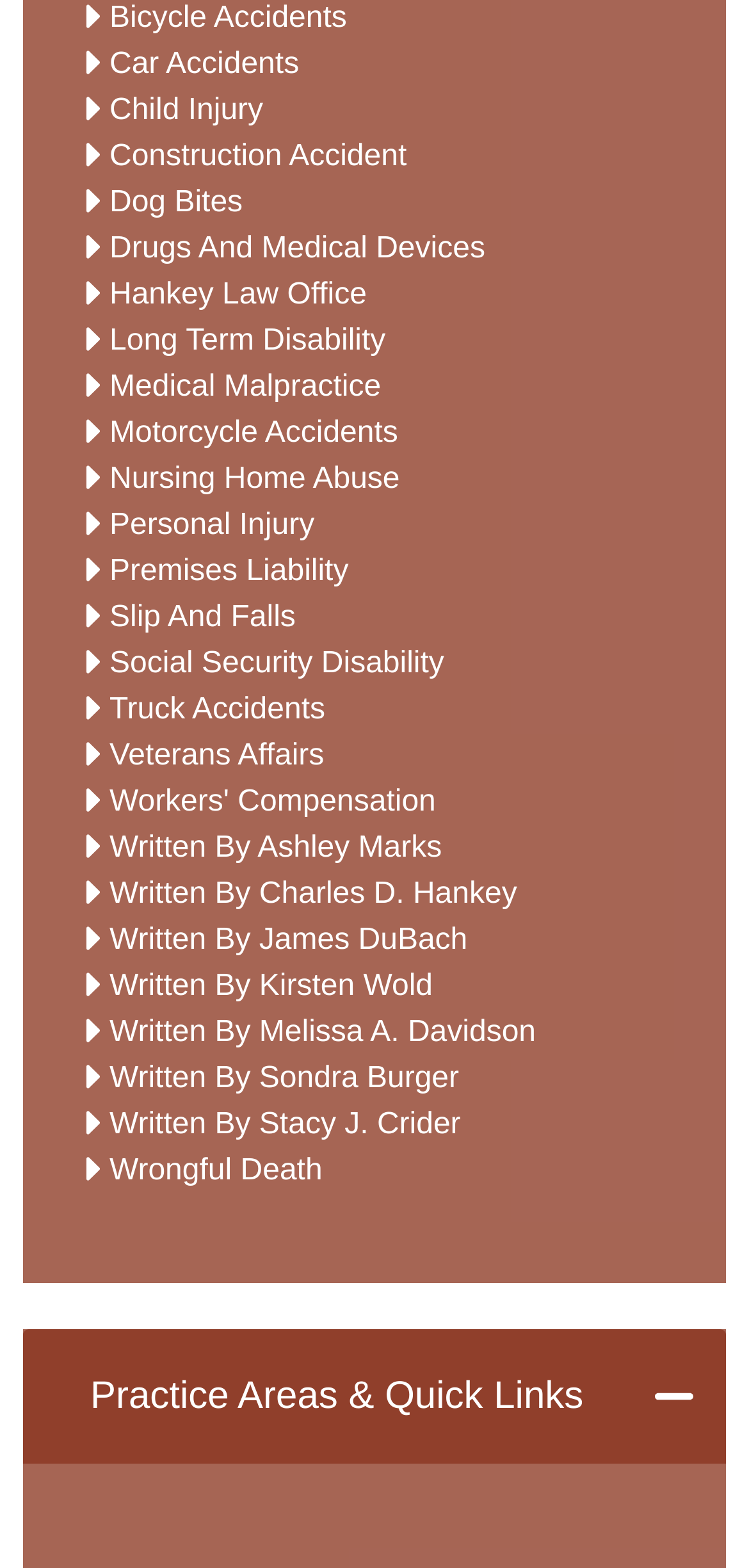Using the element description: "WordPress", determine the bounding box coordinates for the specified UI element. The coordinates should be four float numbers between 0 and 1, [left, top, right, bottom].

None